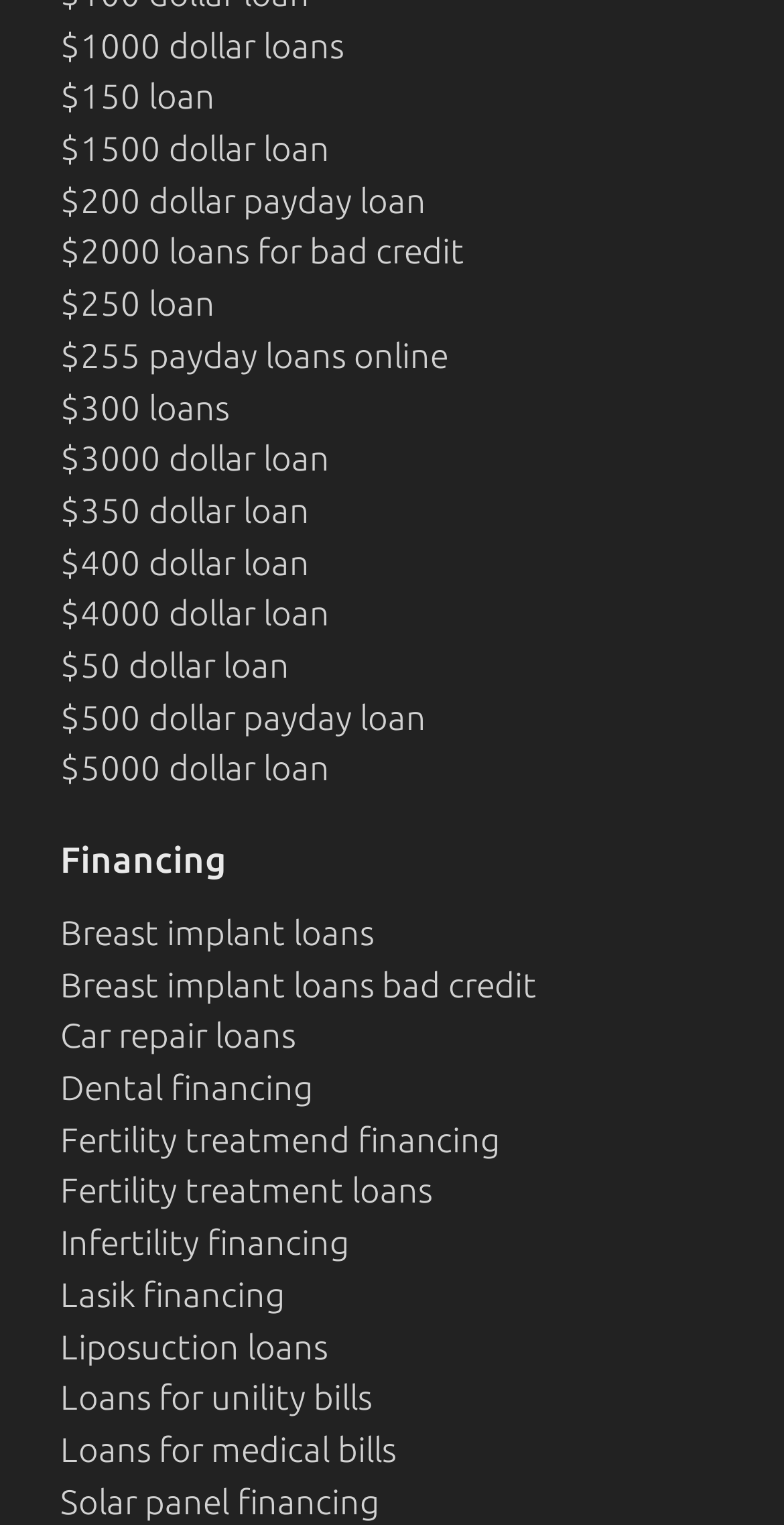Identify the bounding box coordinates of the section to be clicked to complete the task described by the following instruction: "Learn about dental financing". The coordinates should be four float numbers between 0 and 1, formatted as [left, top, right, bottom].

[0.077, 0.7, 0.4, 0.725]